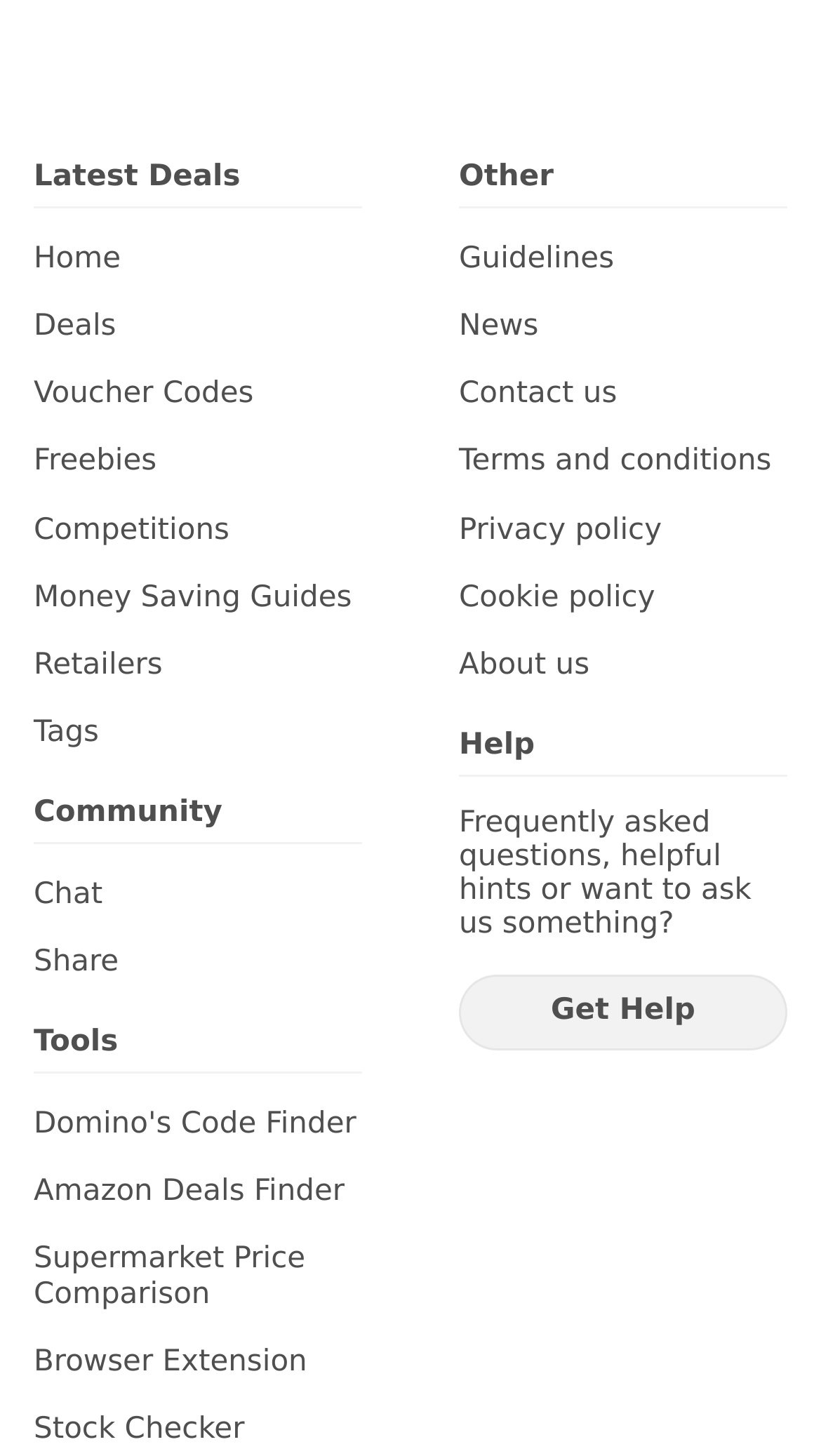Can you find the bounding box coordinates of the area I should click to execute the following instruction: "Go to Home page"?

[0.041, 0.166, 0.441, 0.19]